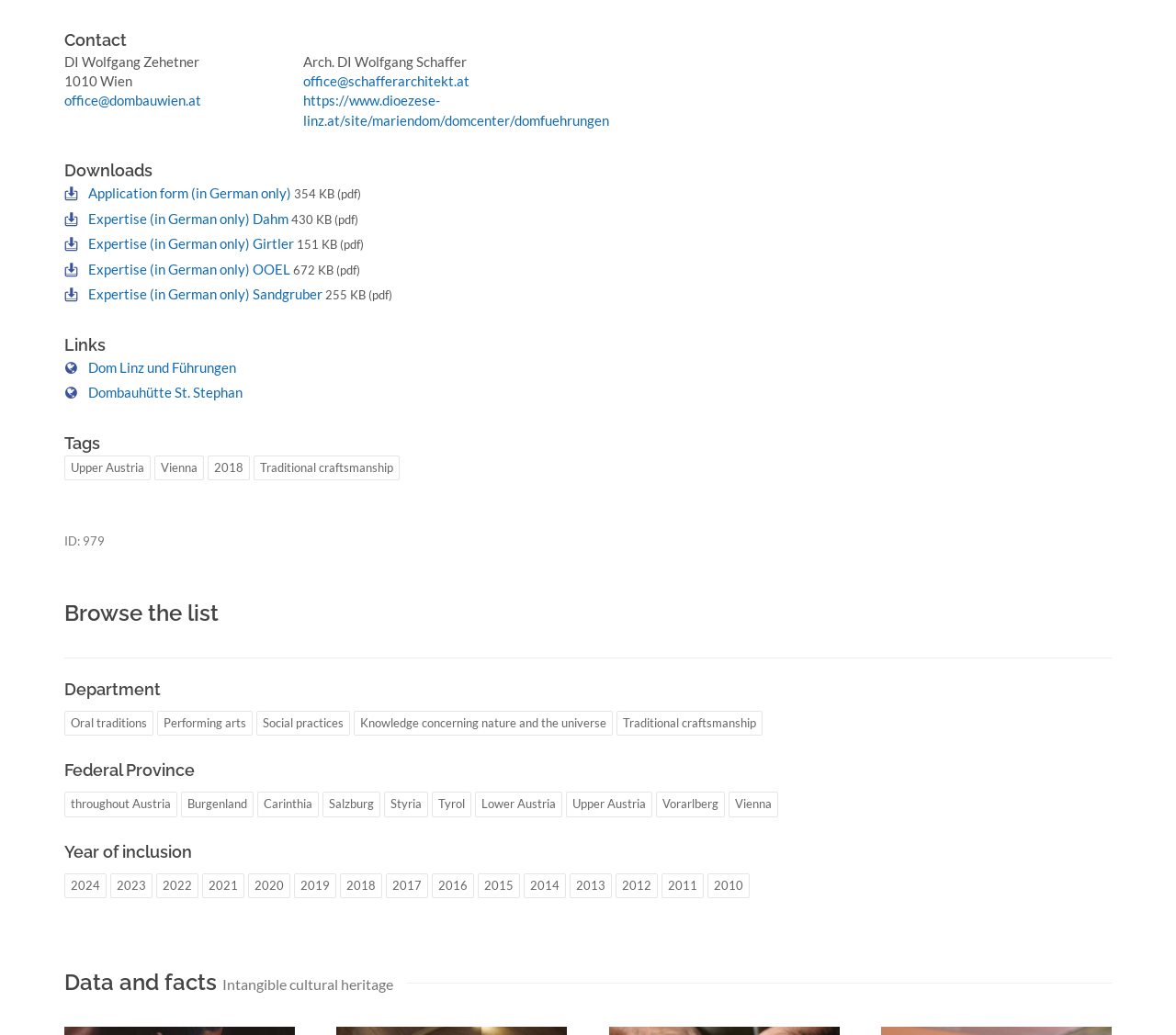How many experts are listed?
Based on the image, answer the question with a single word or brief phrase.

5